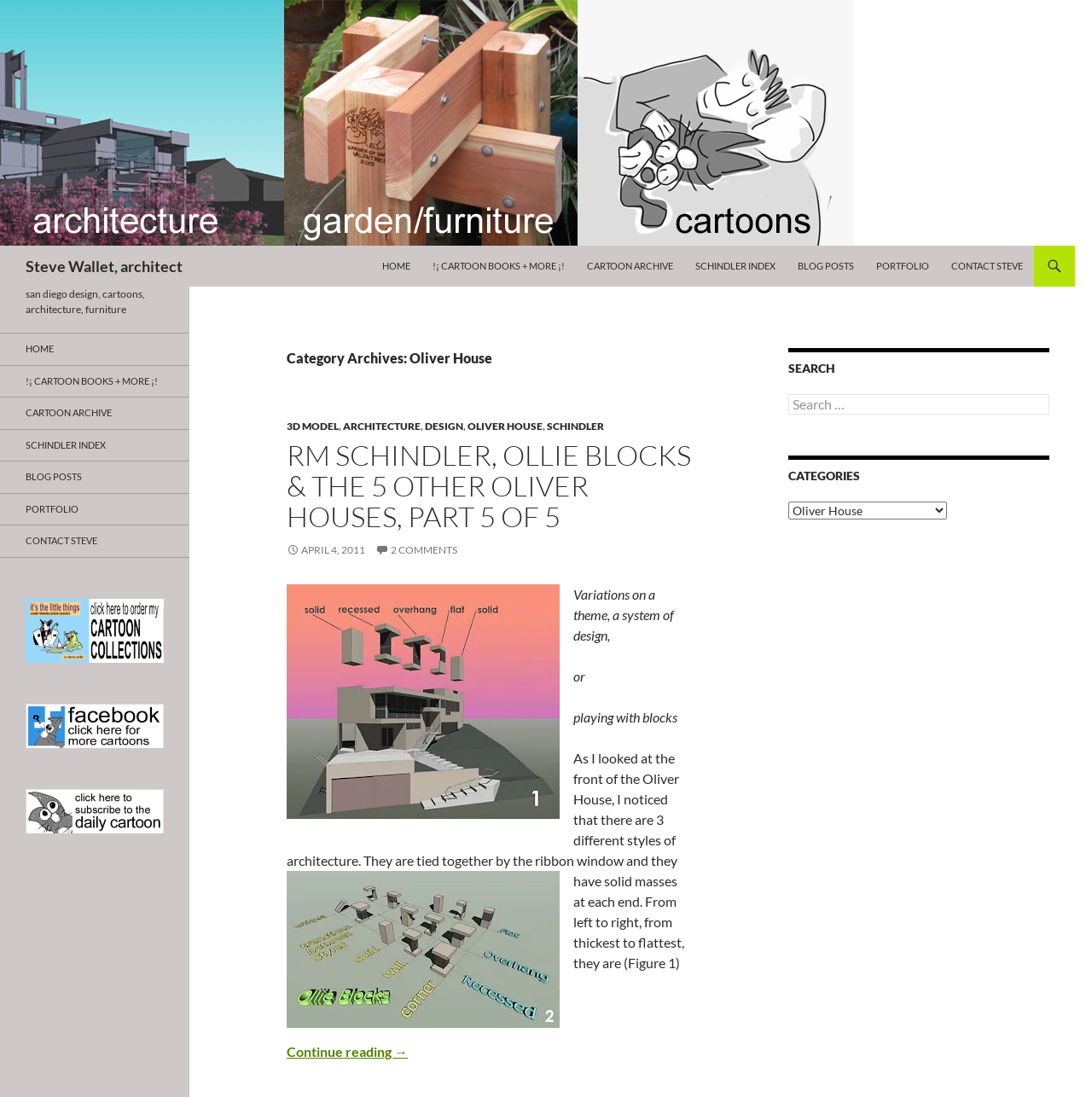Find the bounding box coordinates for the HTML element described as: "Steve Wallet, architect". The coordinates should consist of four float values between 0 and 1, i.e., [left, top, right, bottom].

[0.023, 0.224, 0.167, 0.261]